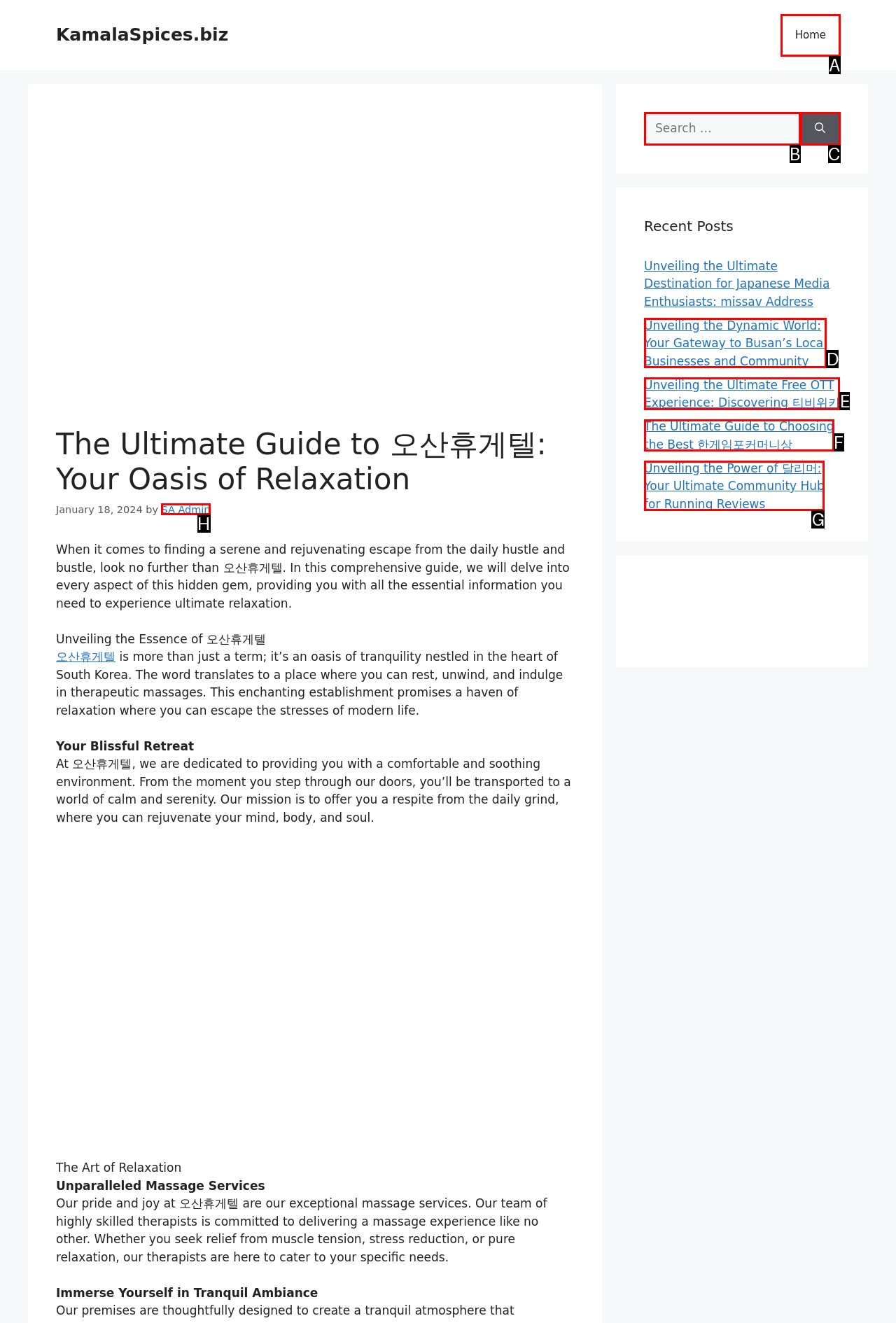Which option aligns with the description: aria-label="Facebook Social Icon"? Respond by selecting the correct letter.

None